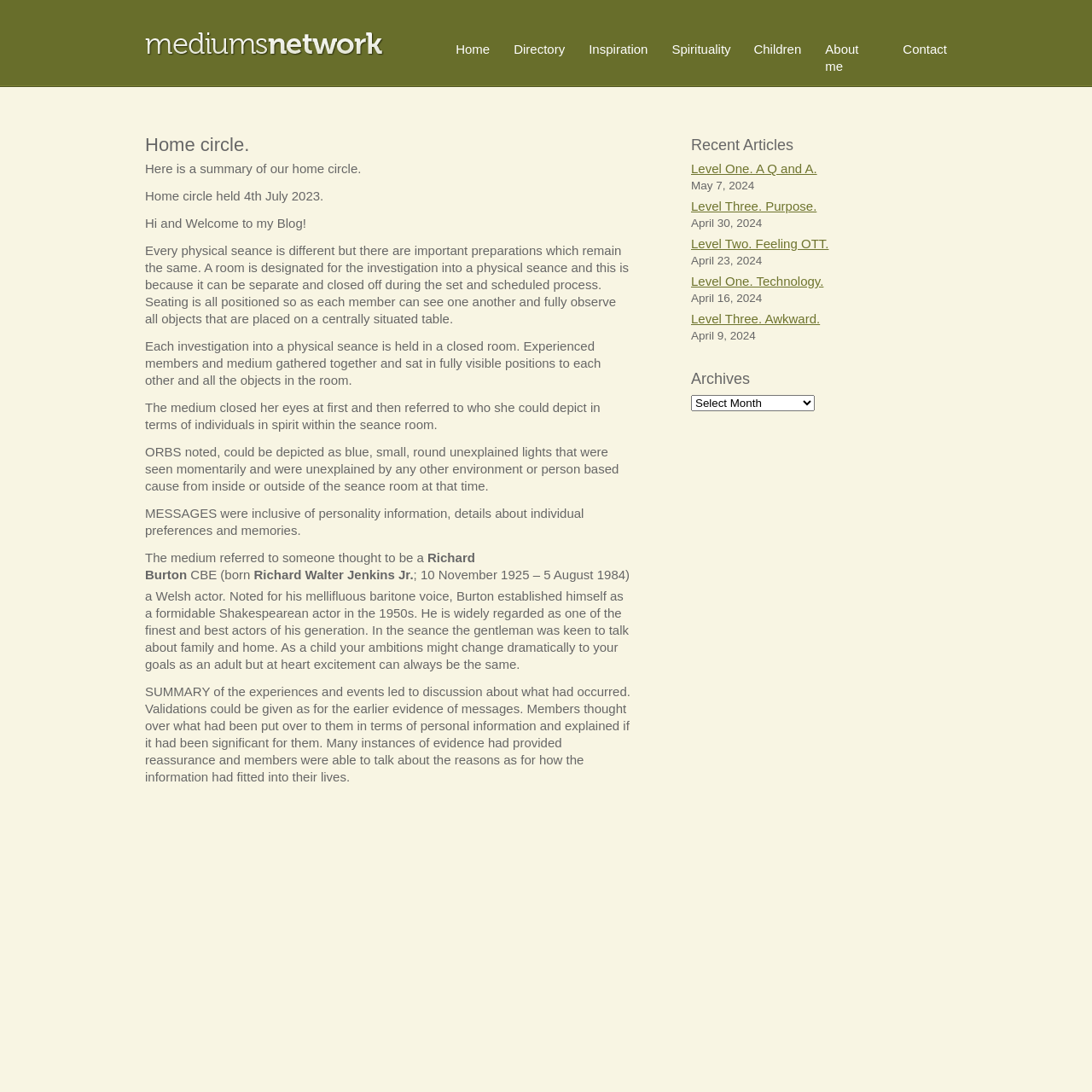Examine the screenshot and answer the question in as much detail as possible: What is the purpose of the room in a physical seance?

According to the text, a room is designated for the investigation into a physical seance and this is because it can be separate and closed off during the set and scheduled process.